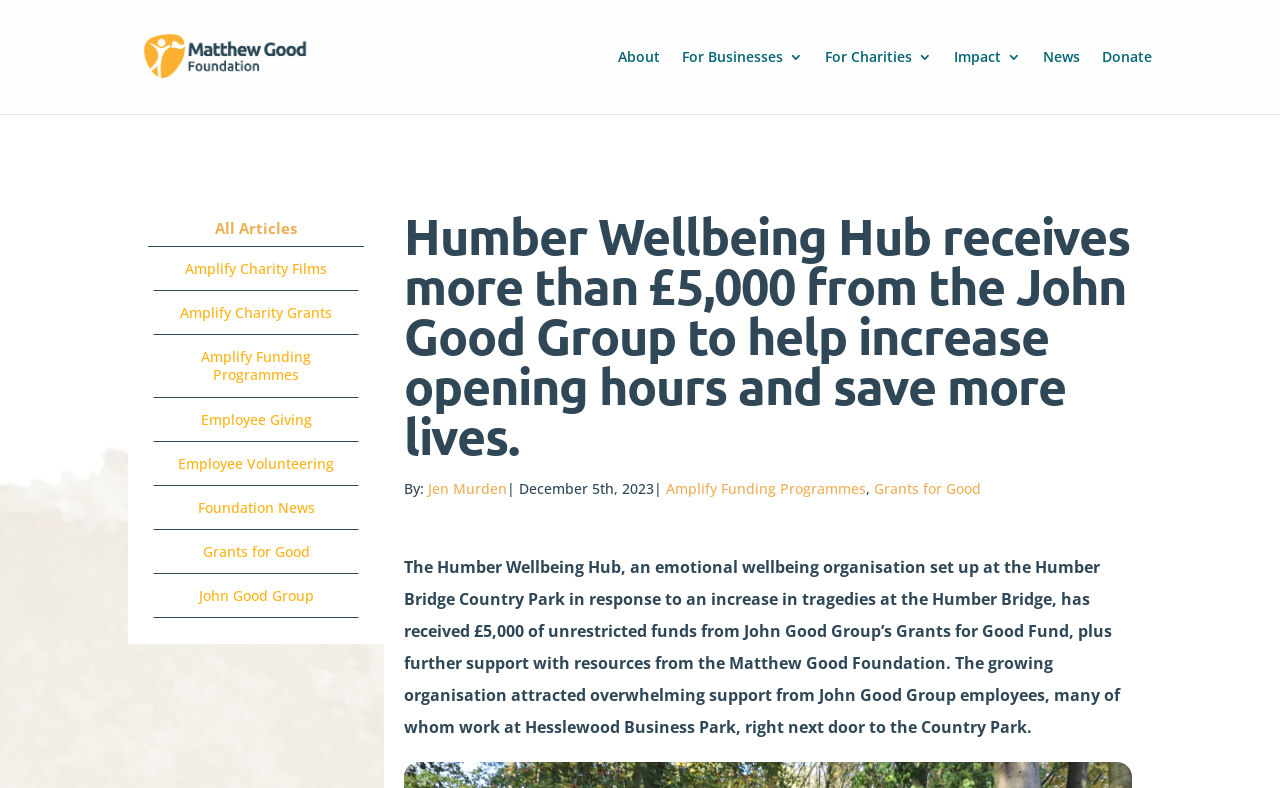What is the location of the Humber Bridge Country Park?
Please respond to the question with a detailed and thorough explanation.

The answer can be found in the main text of the webpage, which states 'The growing organisation attracted overwhelming support from John Good Group employees, many of whom work at Hesslewood Business Park, right next door to the Country Park.' This implies that the Humber Bridge Country Park is located near Hesslewood.